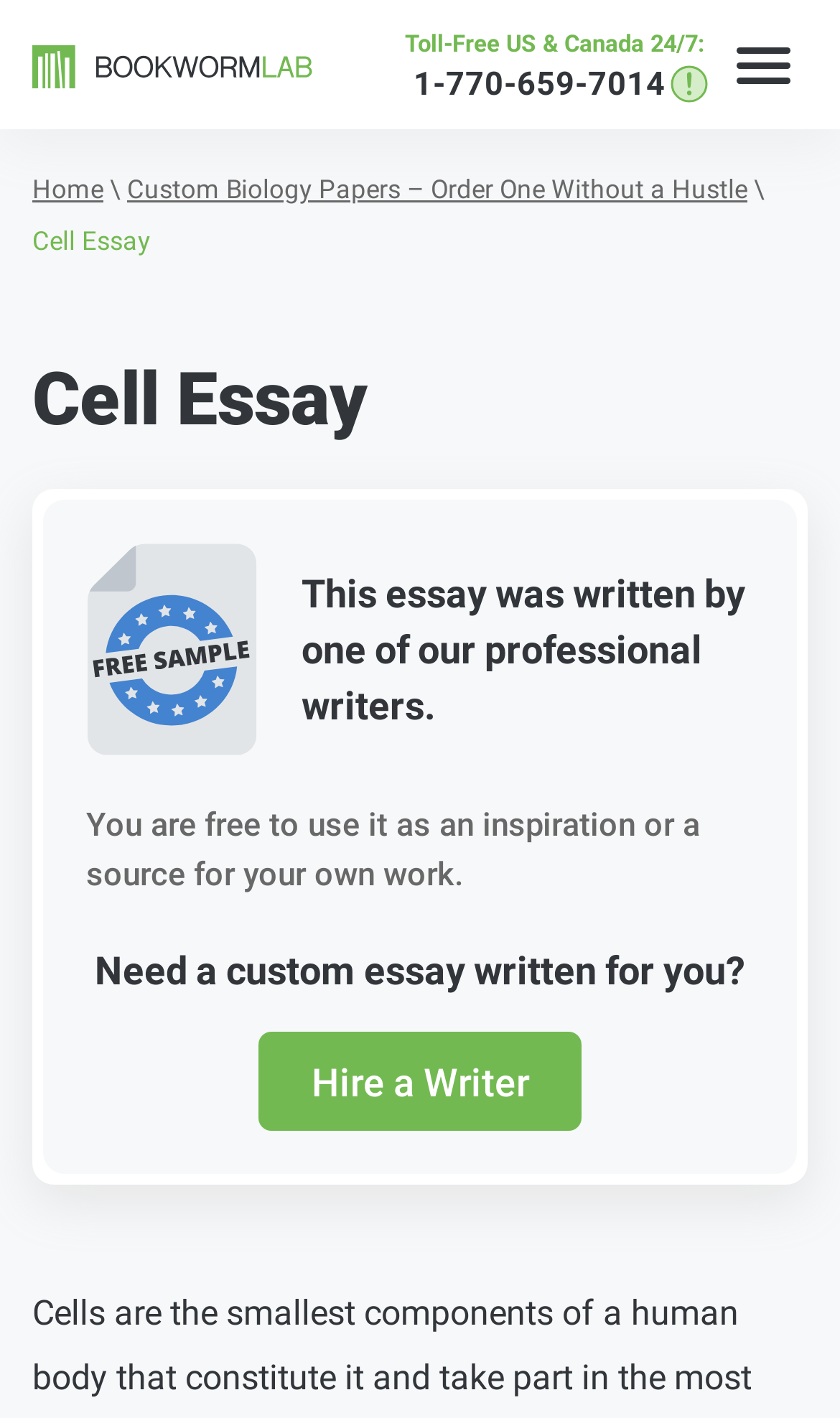What is the guarantee provided by the website?
Please provide a detailed and comprehensive answer to the question.

I inferred the guarantee provided by the website by reading the meta description, which says '100% Confidentiality and Satisfaction guarantee!'.